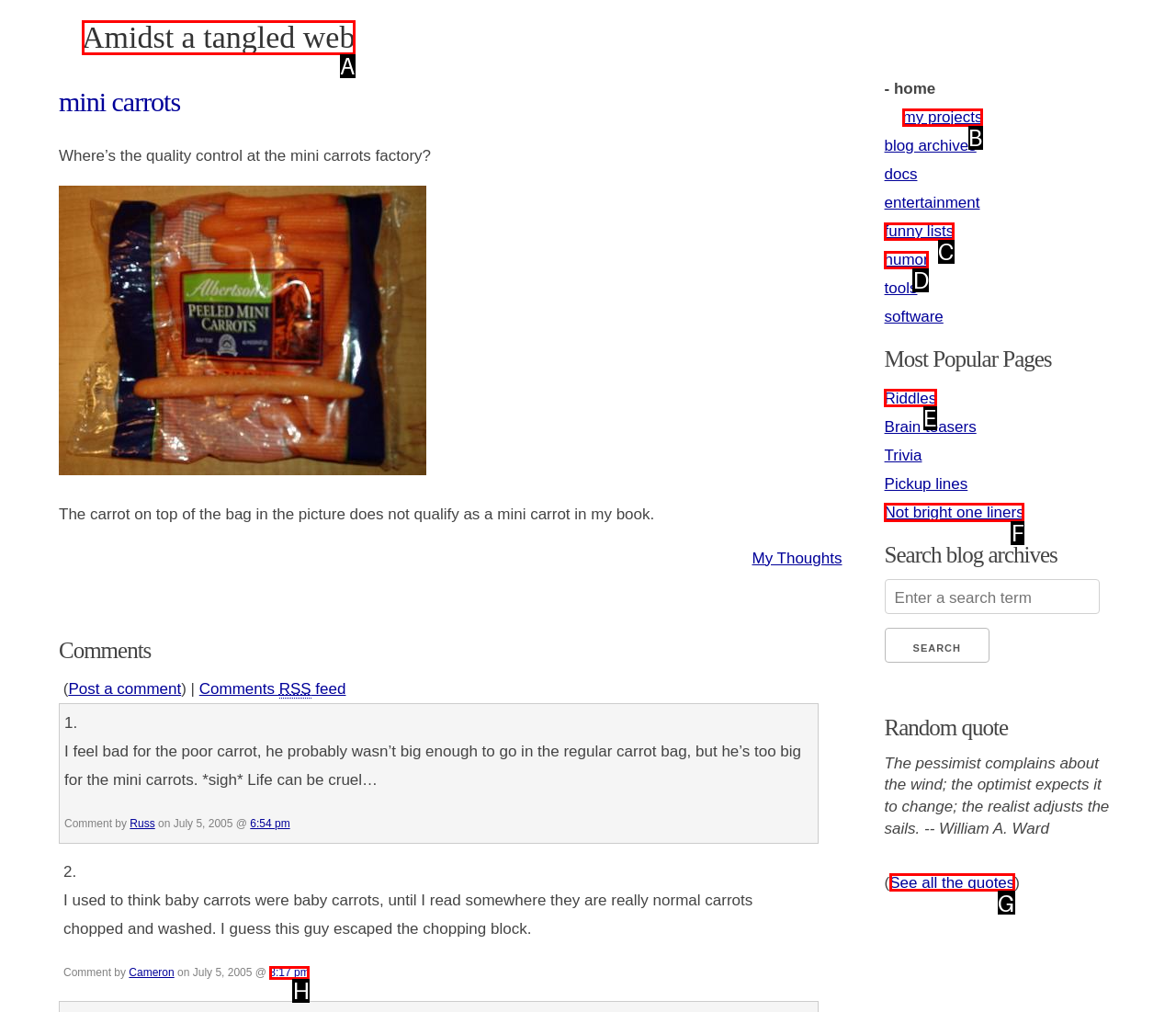Identify the letter of the UI element you need to select to accomplish the task: Read the 'Not bright one liners' page.
Respond with the option's letter from the given choices directly.

F